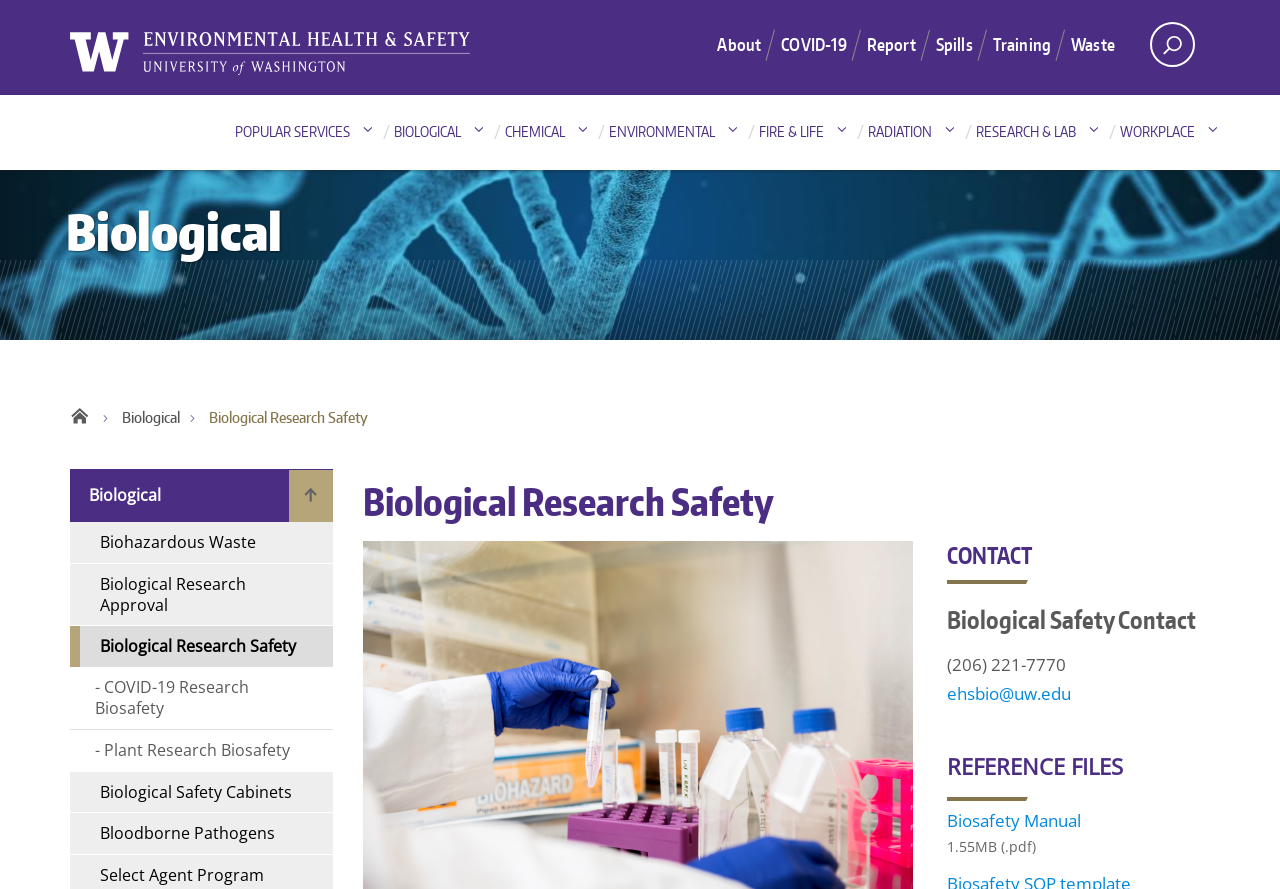Determine the bounding box coordinates of the clickable area required to perform the following instruction: "Click on the 'About' menu item". The coordinates should be represented as four float numbers between 0 and 1: [left, top, right, bottom].

[0.561, 0.025, 0.61, 0.078]